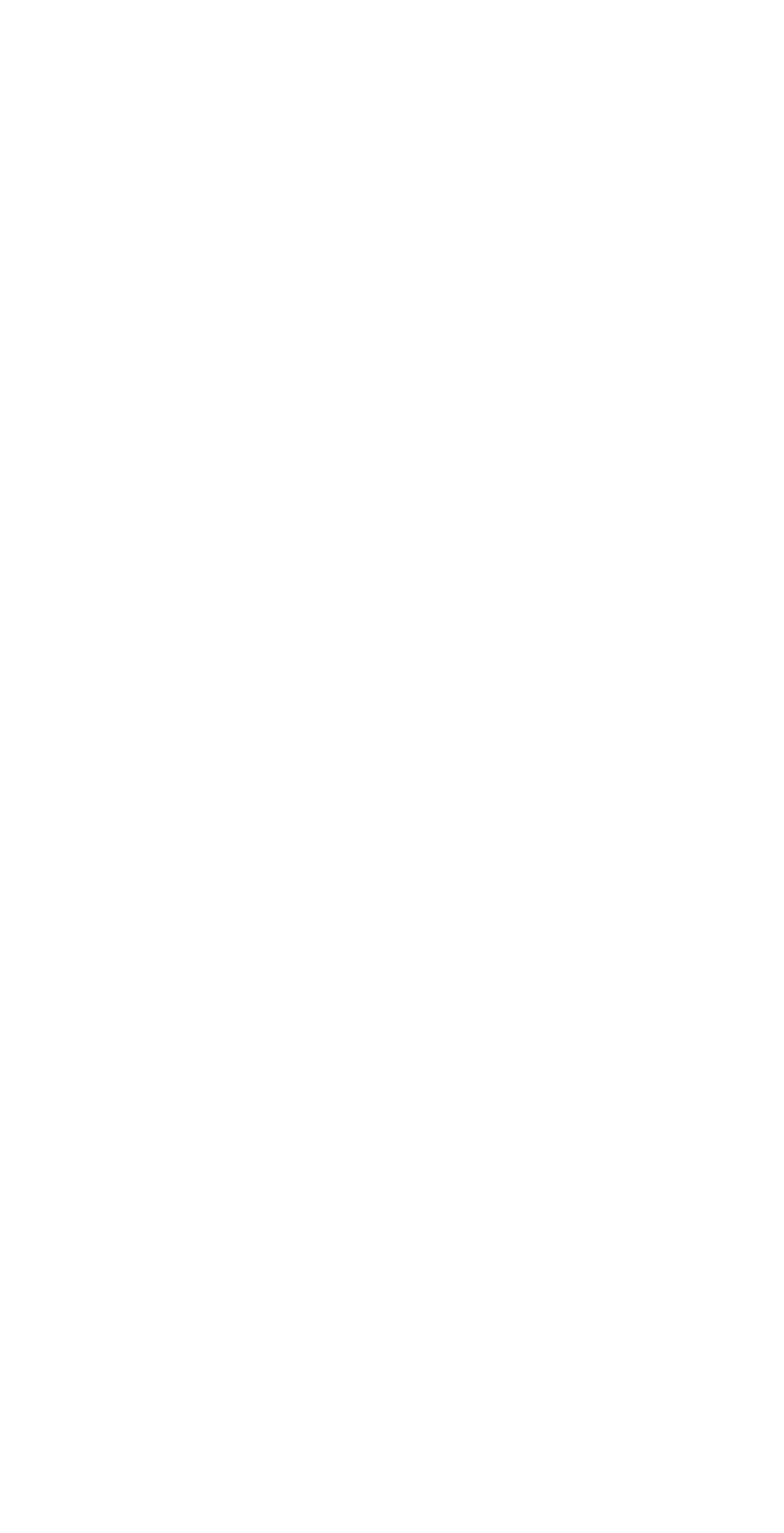Find the bounding box of the UI element described as: "West Covina". The bounding box coordinates should be given as four float values between 0 and 1, i.e., [left, top, right, bottom].

[0.231, 0.925, 0.497, 0.95]